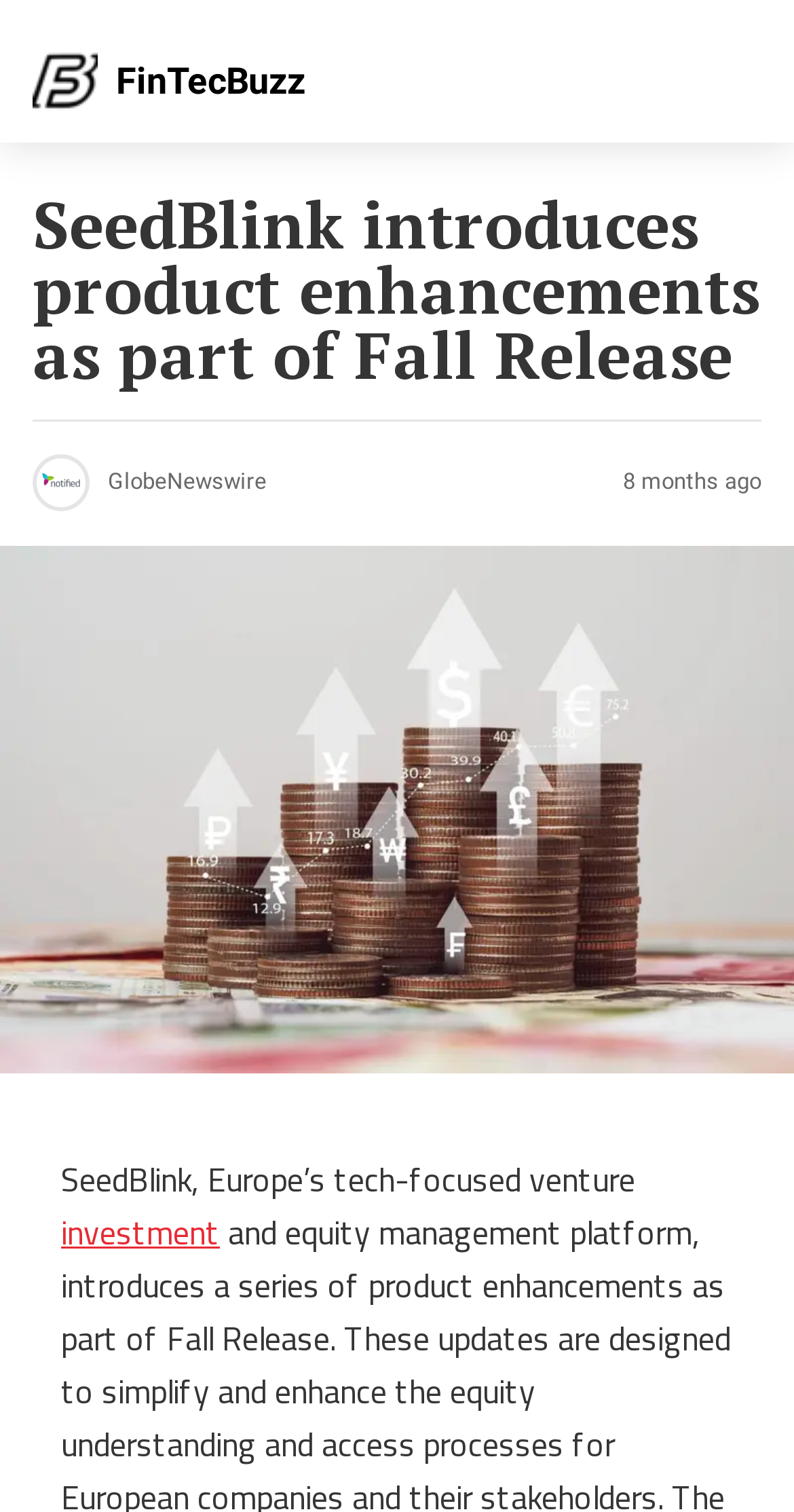What type of investment is SeedBlink involved in?
Examine the image and provide an in-depth answer to the question.

The webpage describes SeedBlink as 'Europe's tech-focused venture investment and equity management platform', indicating that the platform is involved in venture investment.